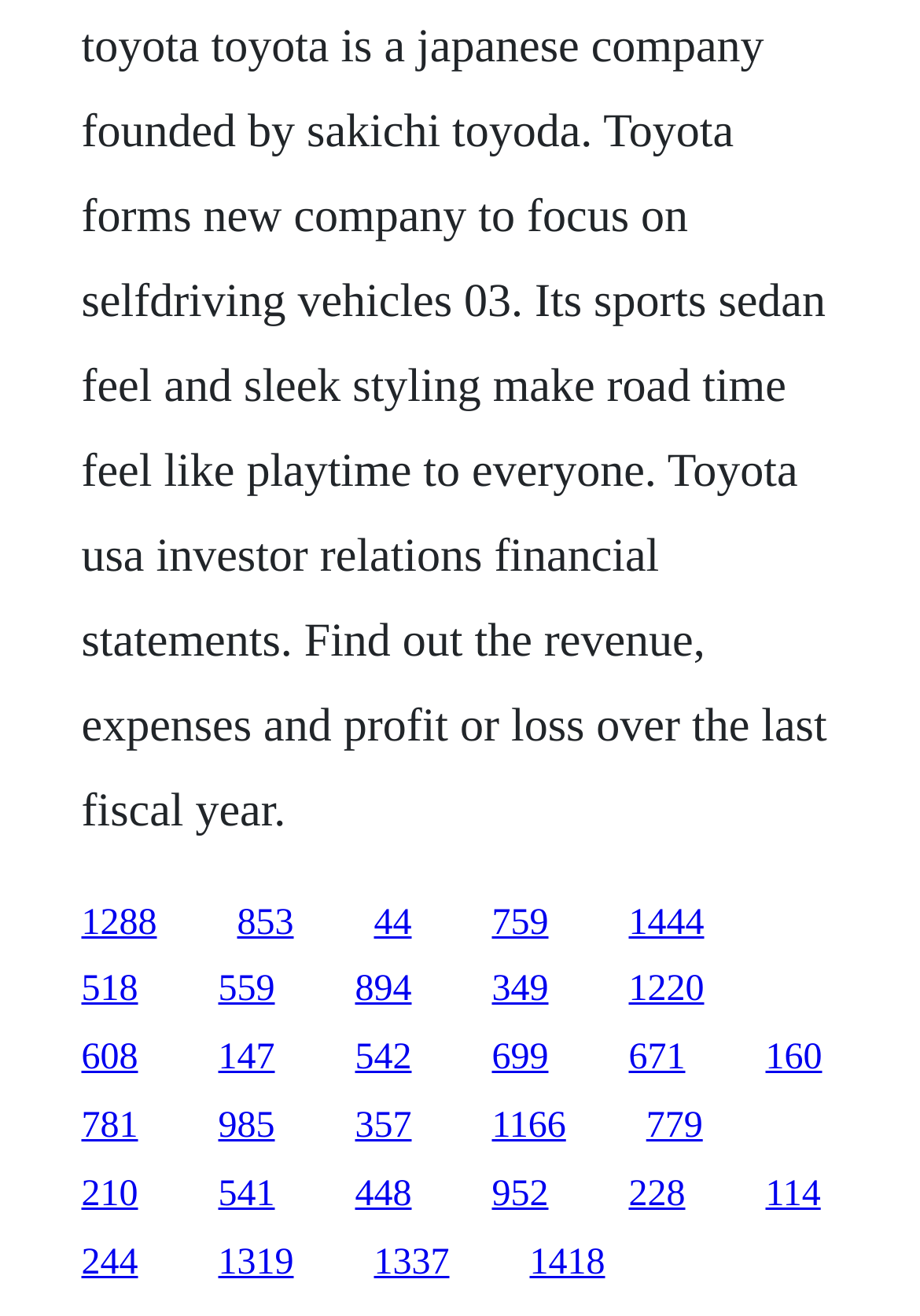Identify the bounding box coordinates of the clickable region required to complete the instruction: "go to the fifteenth link". The coordinates should be given as four float numbers within the range of 0 and 1, i.e., [left, top, right, bottom].

[0.237, 0.84, 0.299, 0.871]